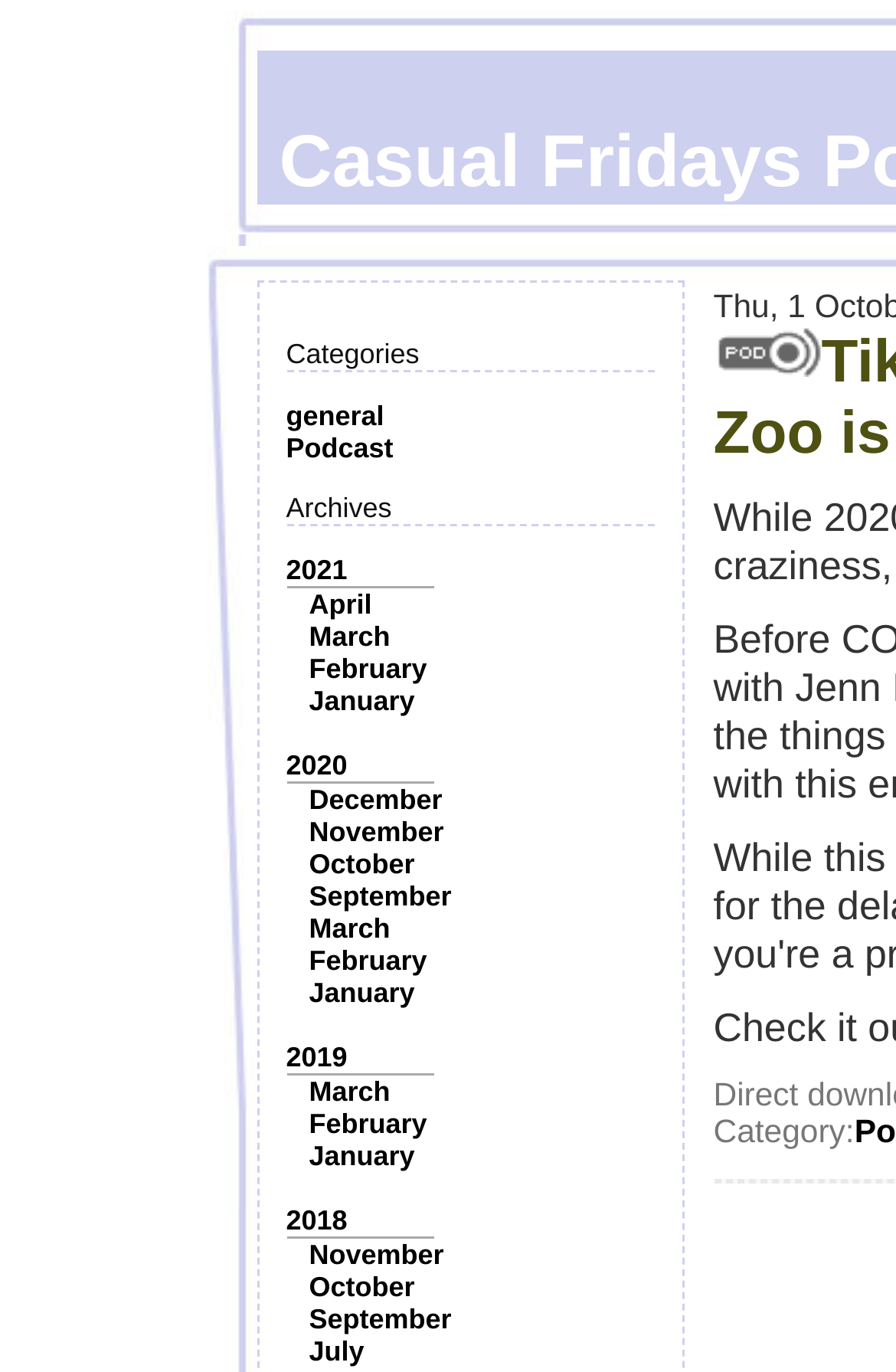Locate the bounding box coordinates of the clickable area needed to fulfill the instruction: "Browse the 'April' posts".

[0.345, 0.429, 0.415, 0.452]